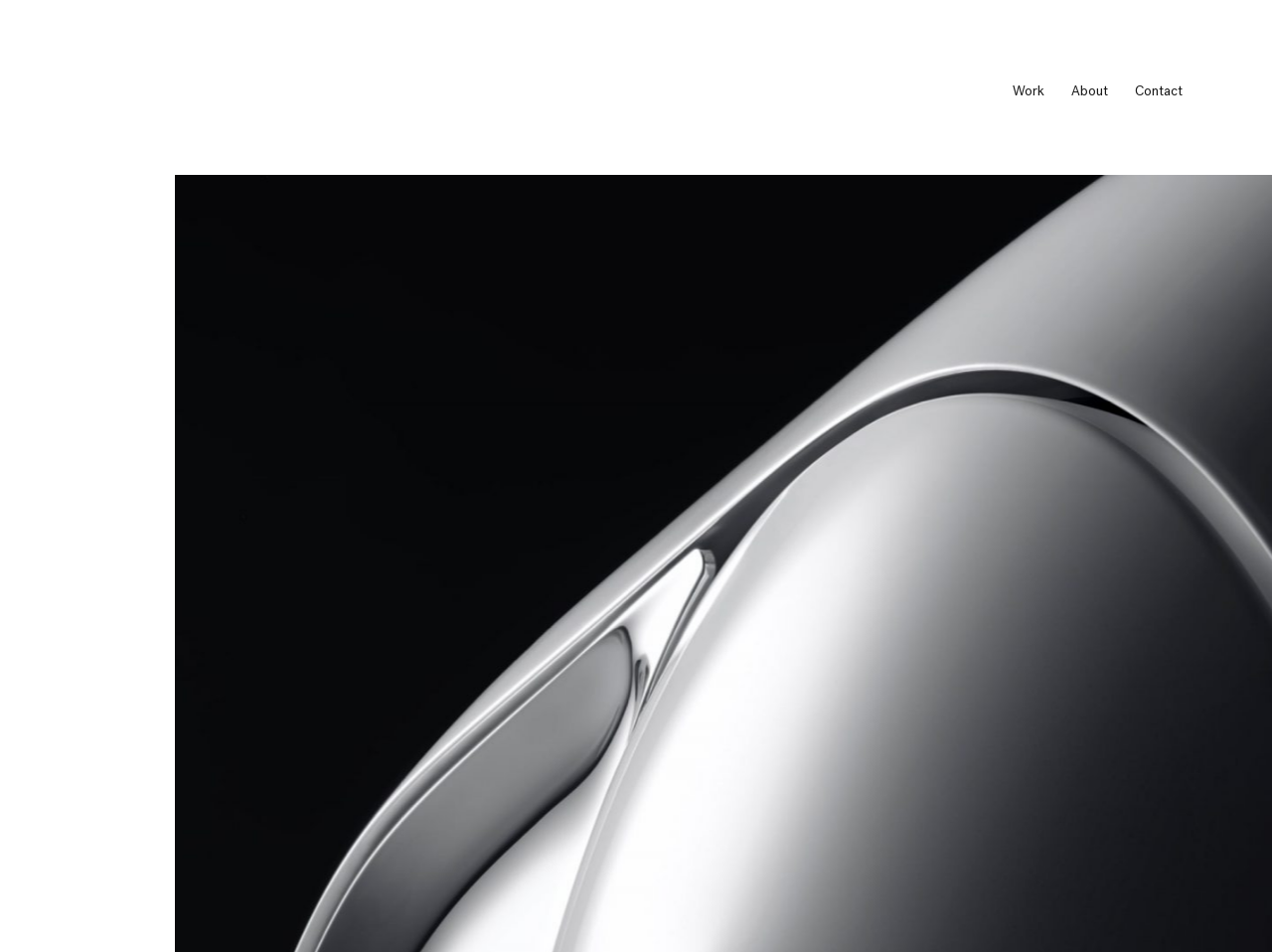What is the topmost link on the webpage?
Please use the visual content to give a single word or phrase answer.

Work